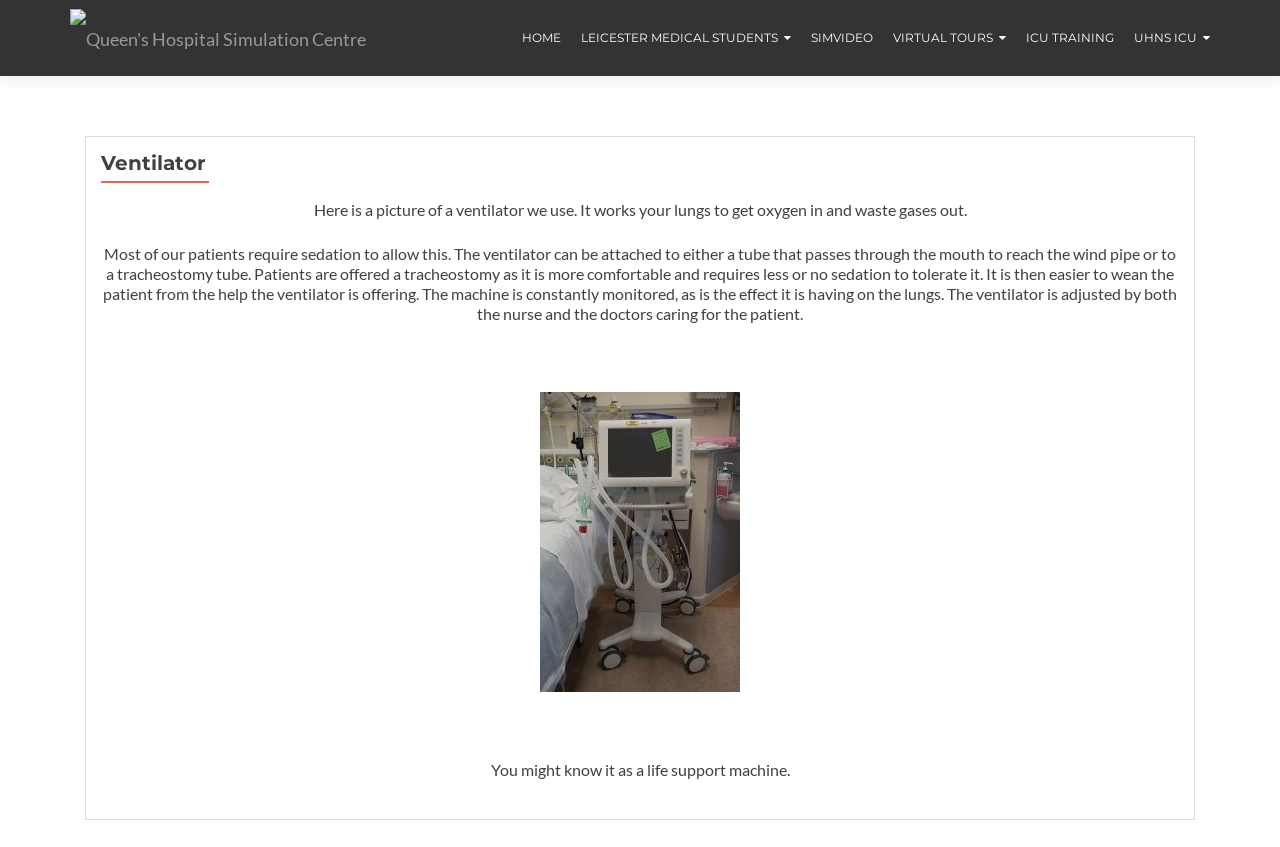Who monitors the ventilator?
Give a one-word or short-phrase answer derived from the screenshot.

Nurse and doctors